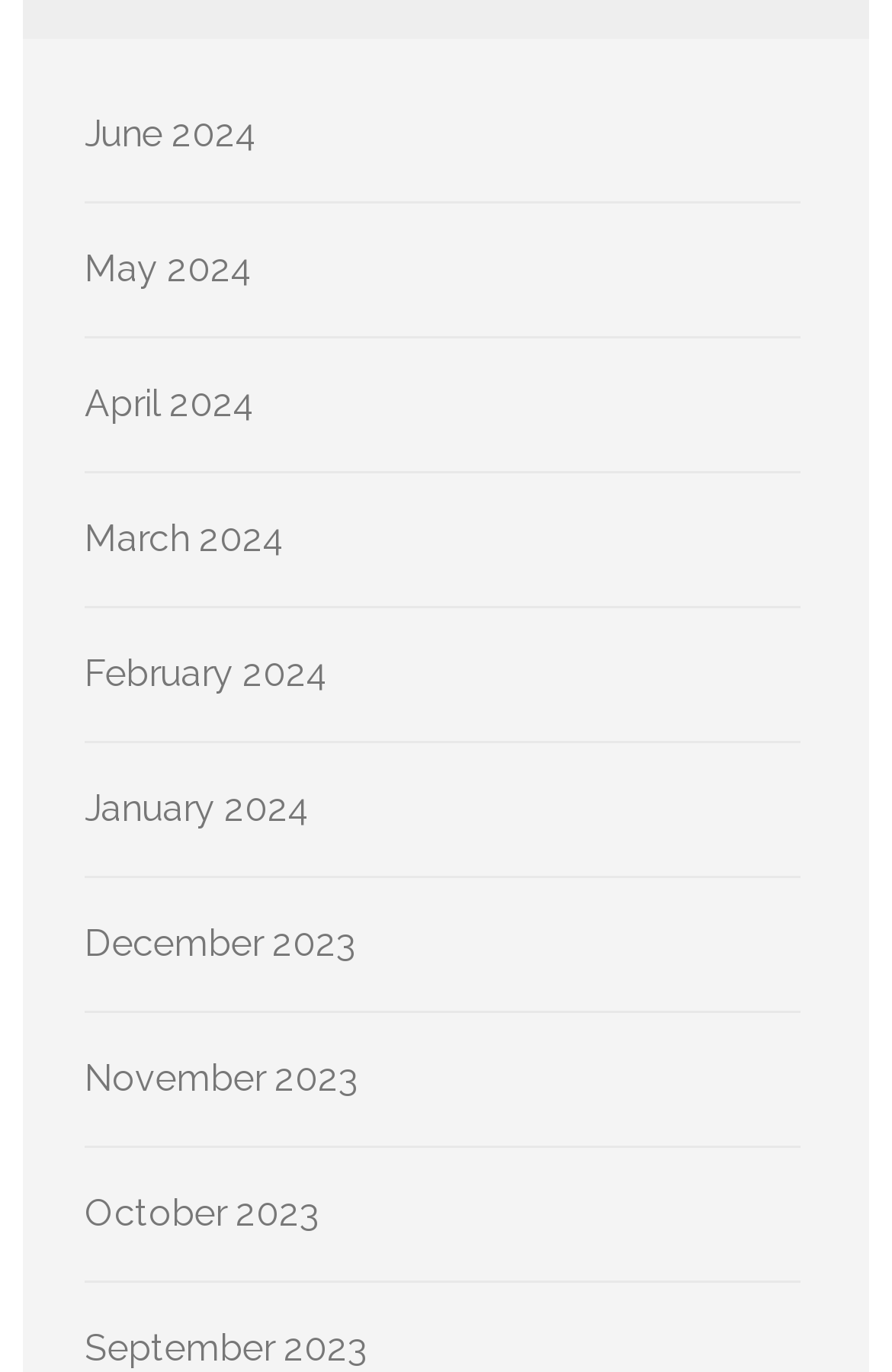Locate the bounding box coordinates of the element you need to click to accomplish the task described by this instruction: "check March 2024".

[0.095, 0.377, 0.321, 0.408]